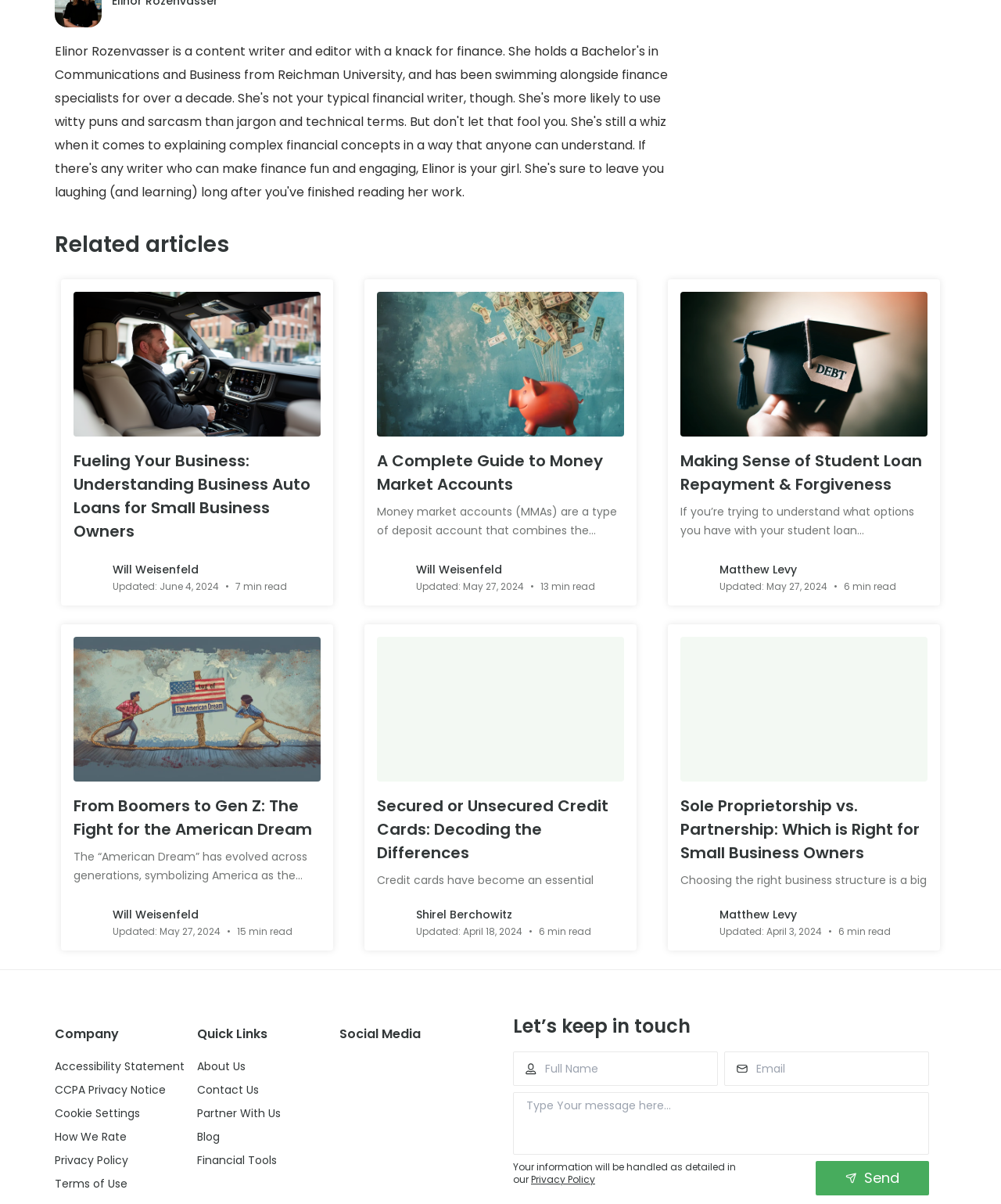What is the topic of the first article?
Answer with a single word or phrase, using the screenshot for reference.

Business Auto Loans